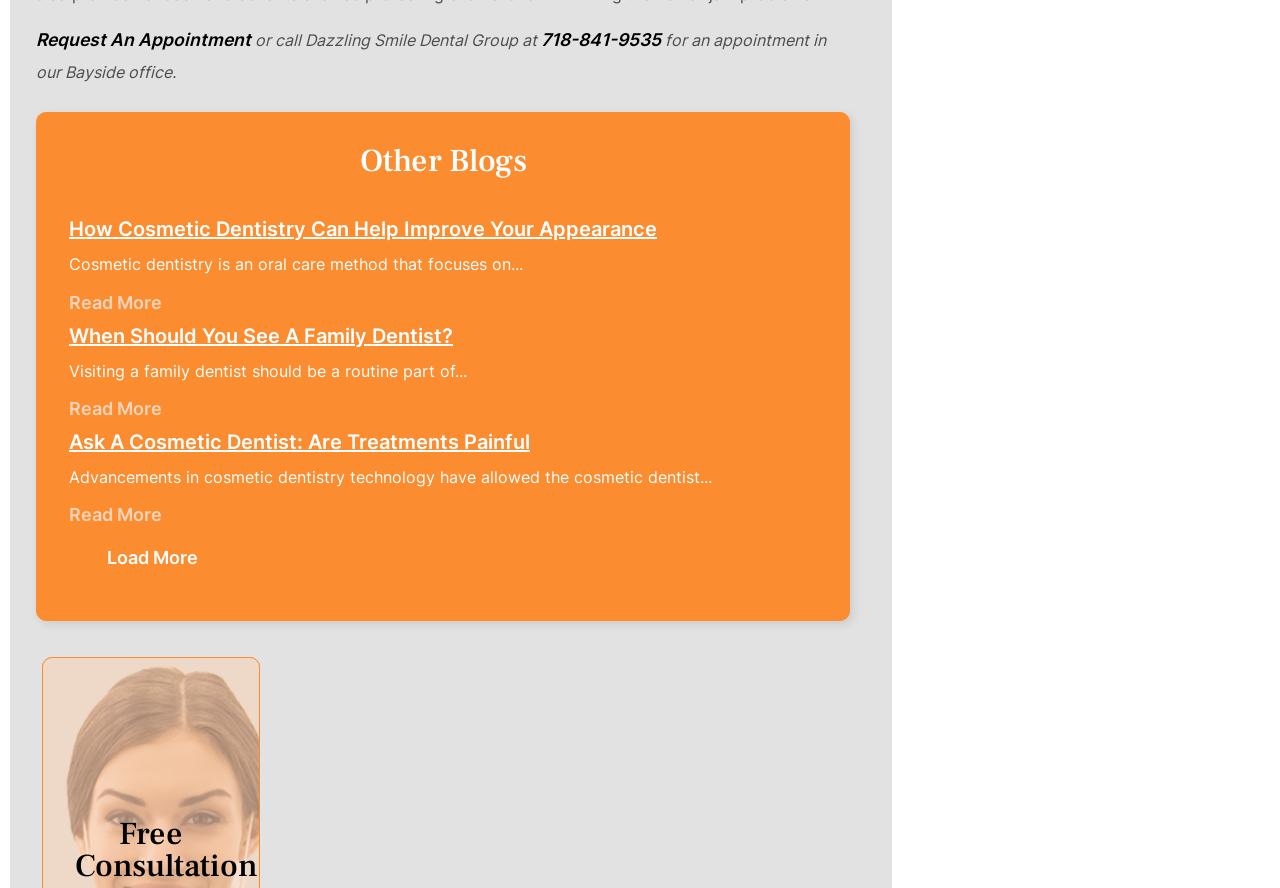How many blog posts are displayed on the webpage? Based on the image, give a response in one word or a short phrase.

3